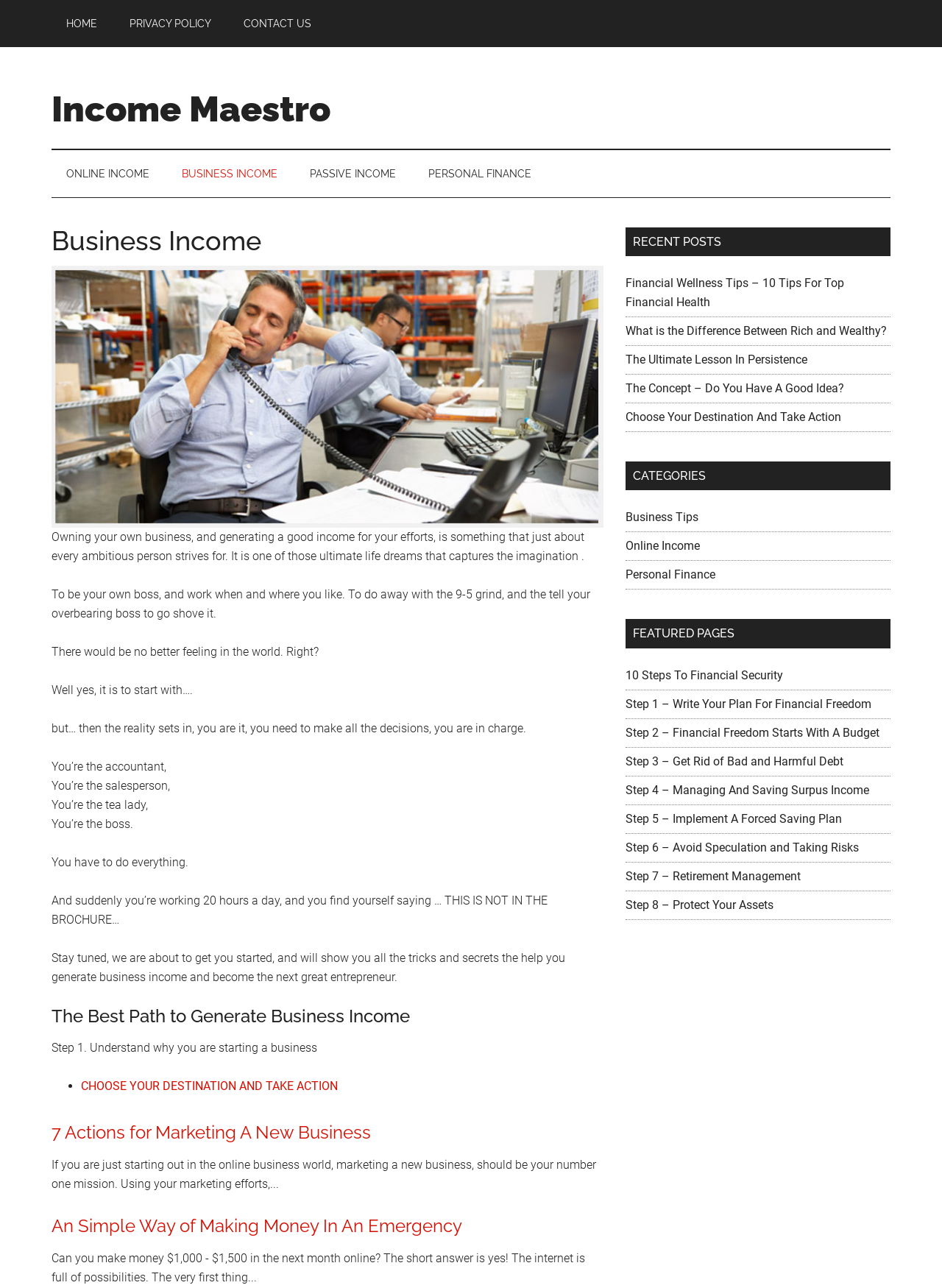Based on the image, provide a detailed response to the question:
What is the main topic of this webpage?

Based on the webpage content, especially the heading 'Business Income' and the text 'Owning your own business, and generating a good income for your efforts, is something that just about every ambitious person strives for.', I can infer that the main topic of this webpage is business income.